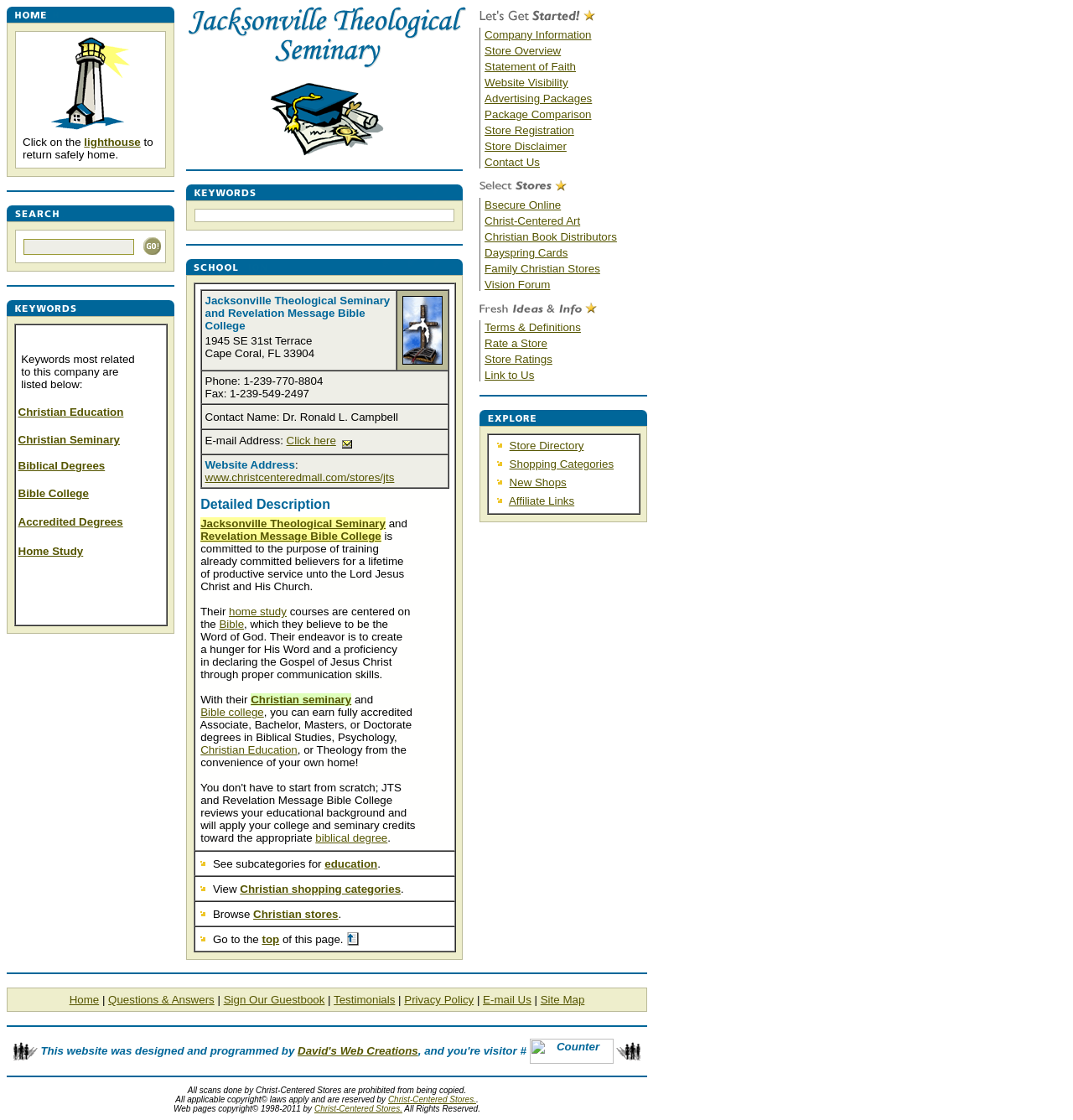Identify the bounding box coordinates of the specific part of the webpage to click to complete this instruction: "Search www.christcenteredstore.com".

[0.006, 0.198, 0.162, 0.268]